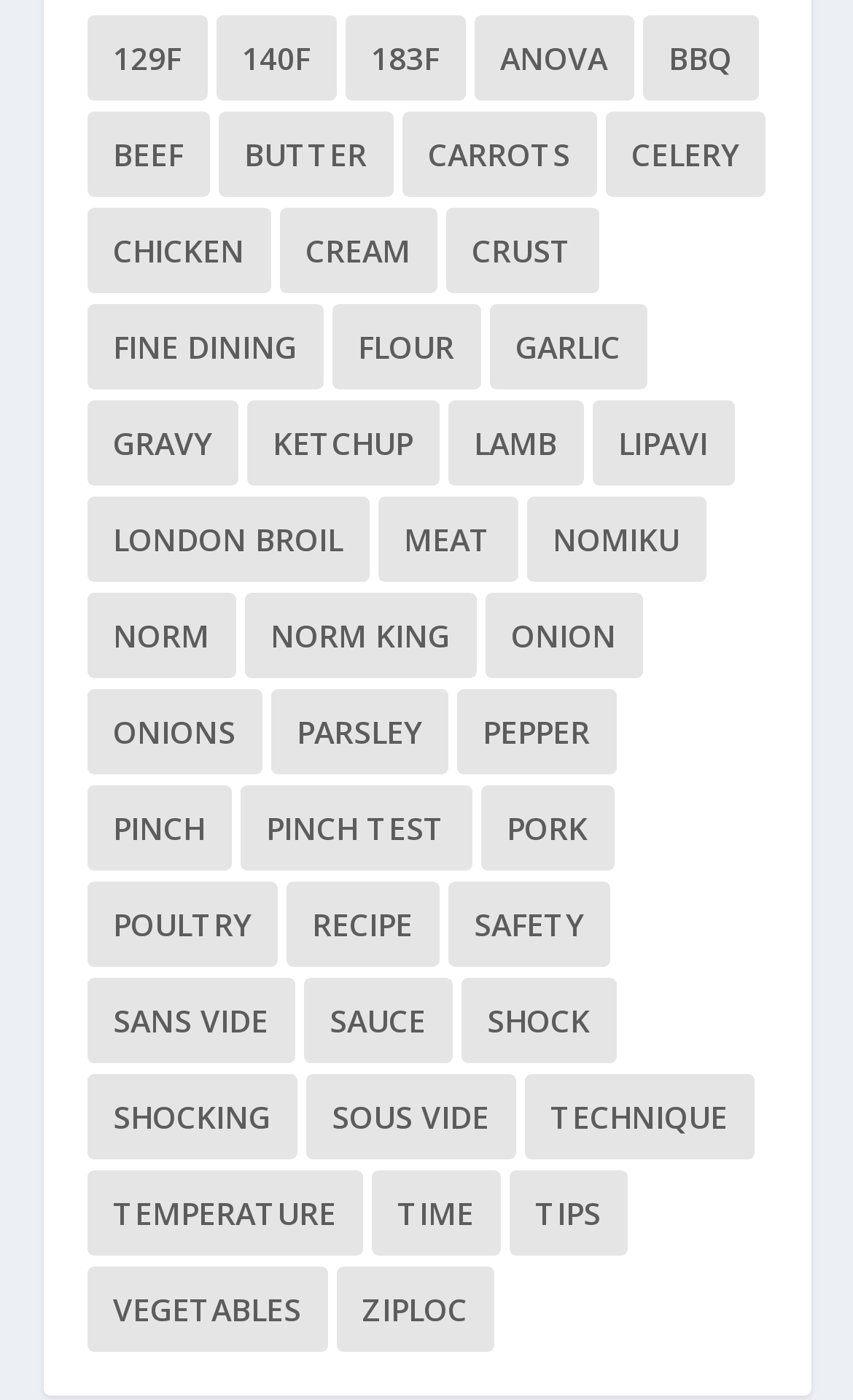Given the element description Terms Of Use, predict the bounding box coordinates for the UI element in the webpage screenshot. The format should be (top-left x, top-left y, bottom-right x, bottom-right y), and the values should be between 0 and 1.

None